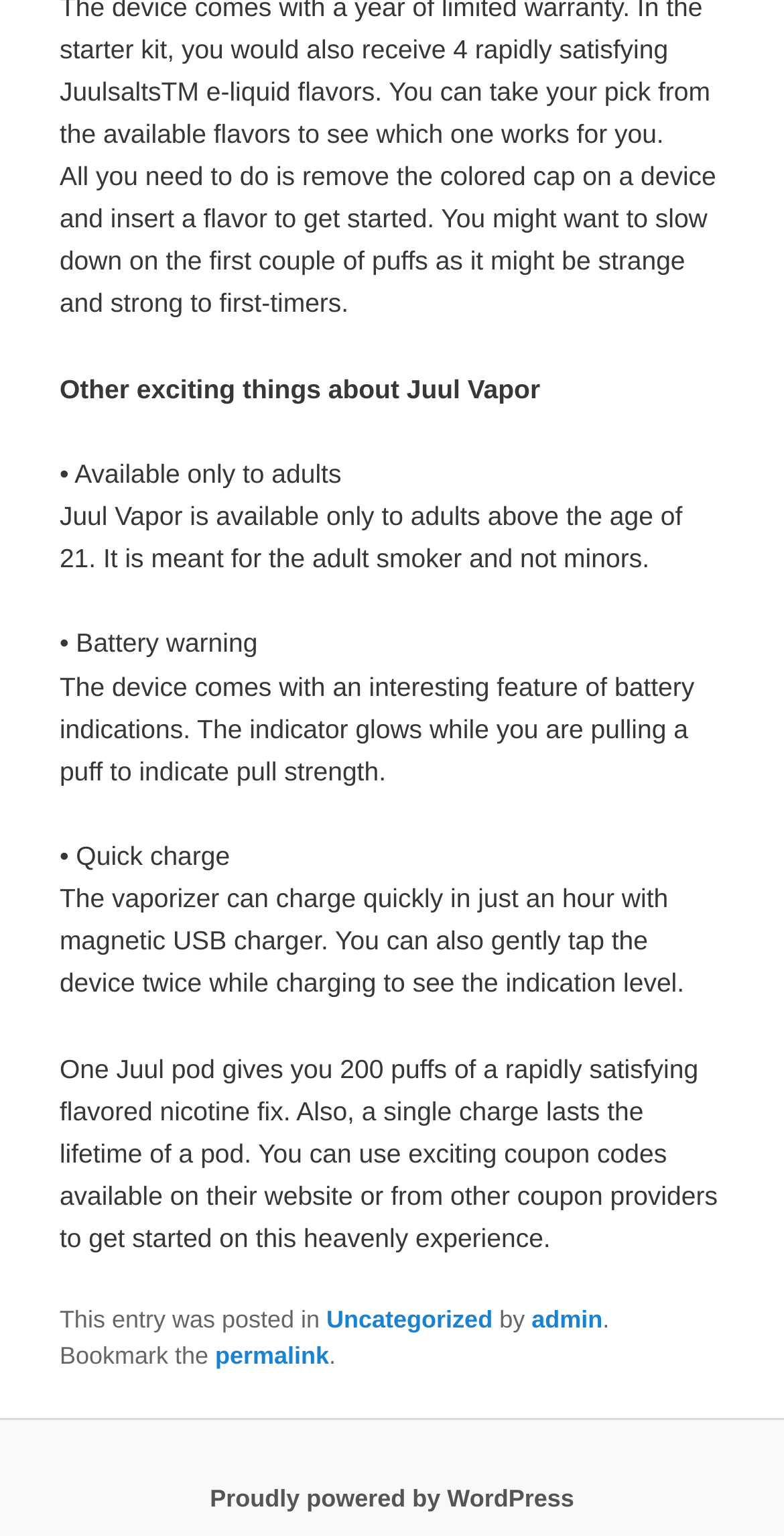Examine the screenshot and answer the question in as much detail as possible: What is the minimum age to use Juul Vapor?

According to the text 'Juul Vapor is available only to adults above the age of 21.', we can infer that the minimum age to use Juul Vapor is 21.